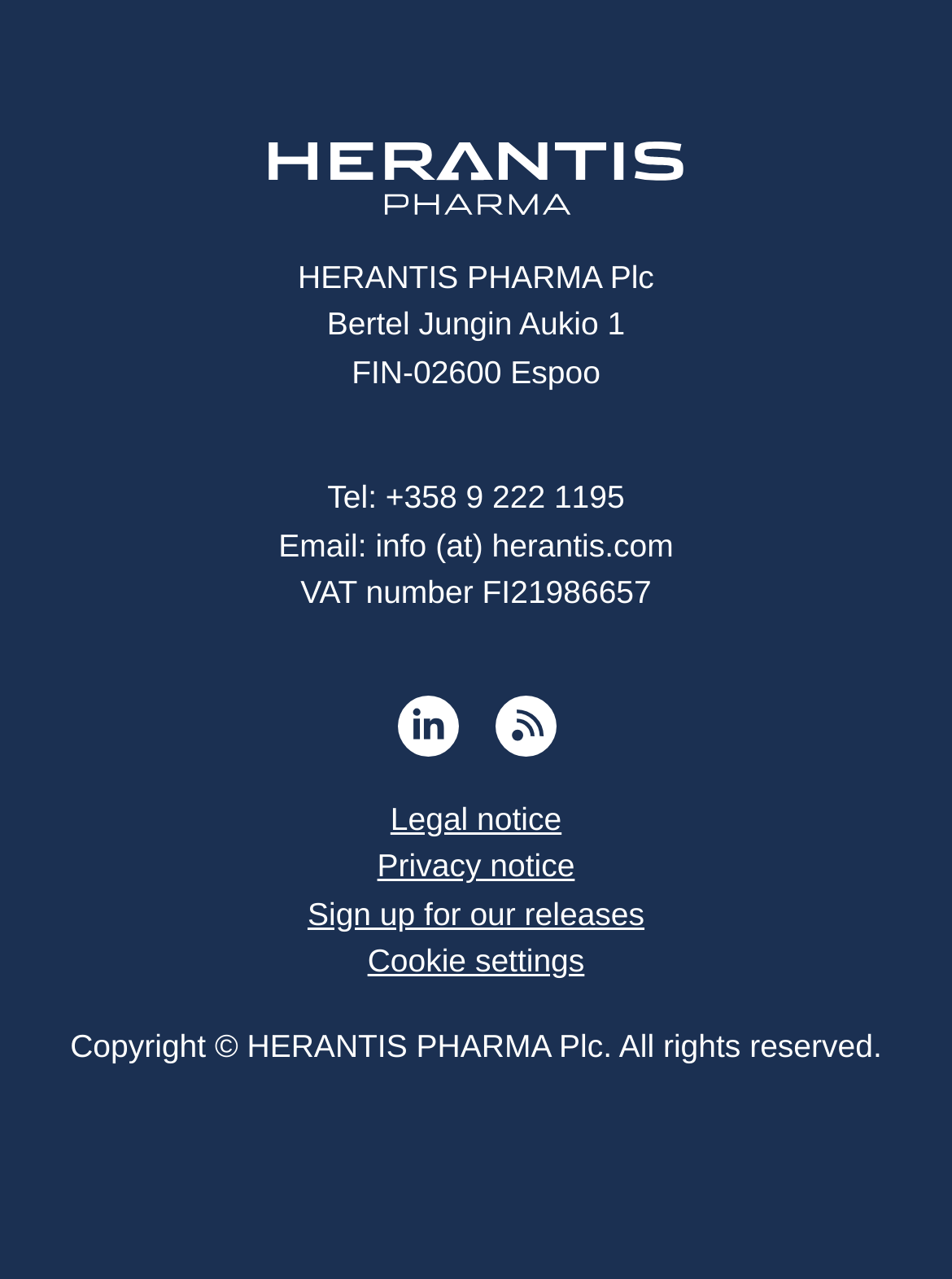What is the company name? Examine the screenshot and reply using just one word or a brief phrase.

HERANTIS PHARMA Plc